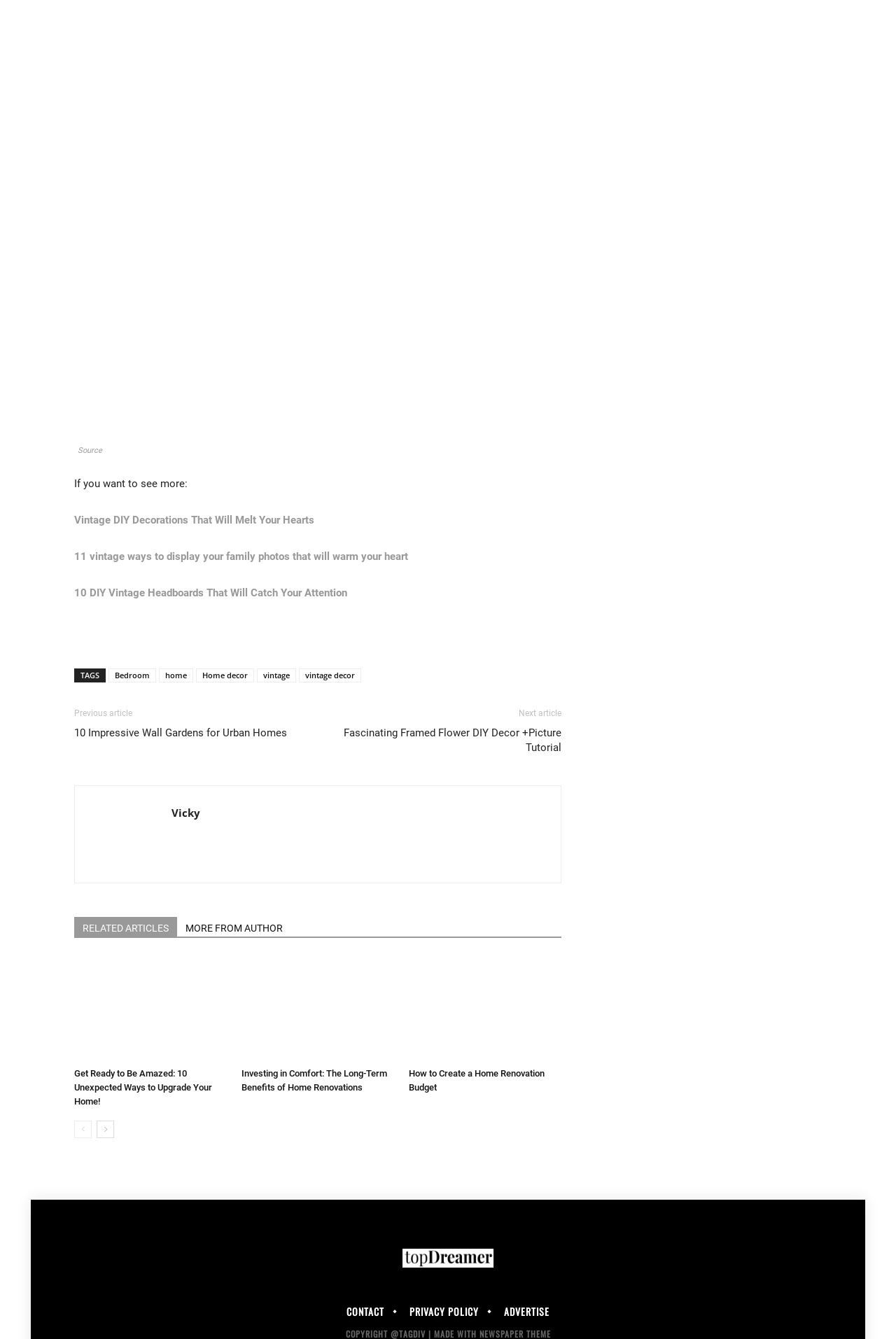What is the author of the article 'Get Ready to Be Amazed: 10 Unexpected Ways to Upgrade Your Home!'?
Based on the image, provide a one-word or brief-phrase response.

Vicky